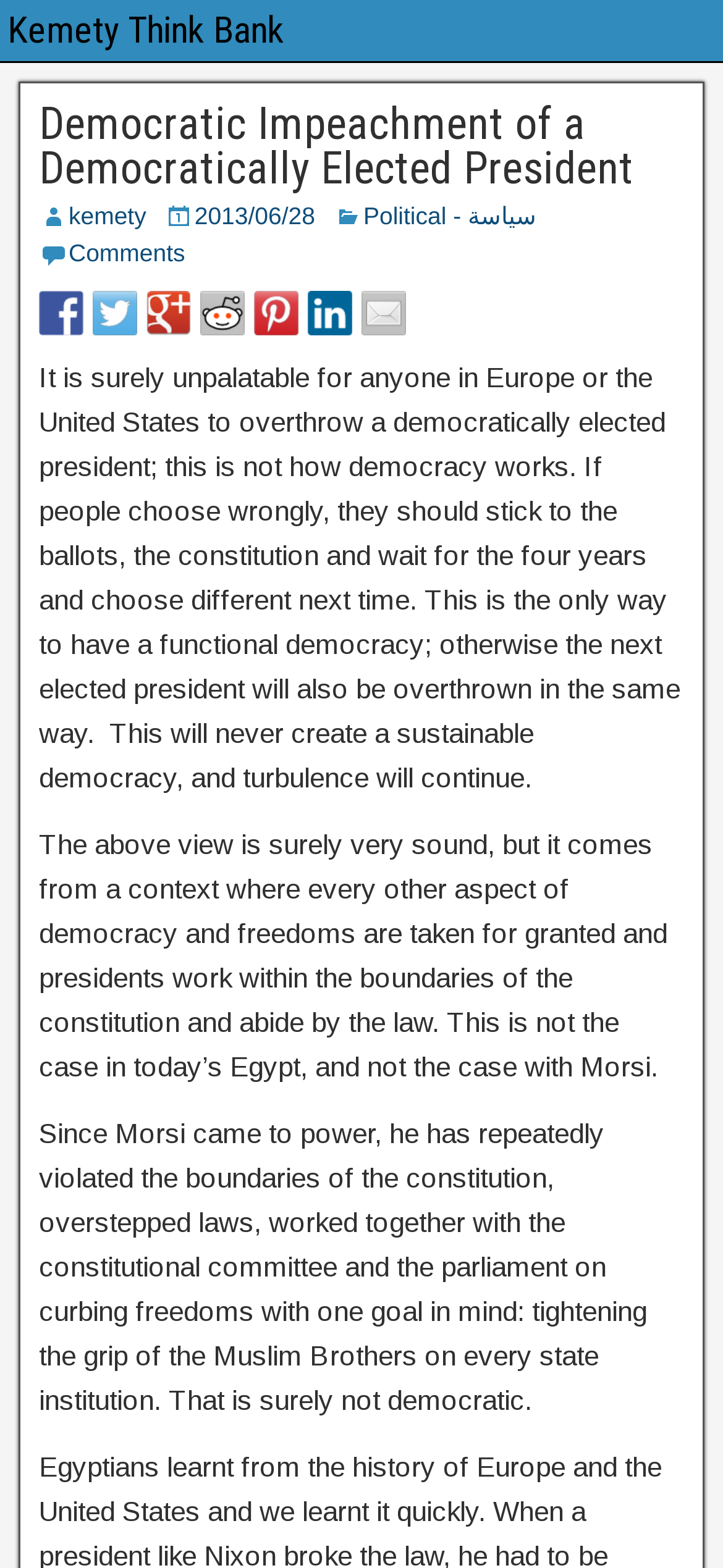Using details from the image, please answer the following question comprehensively:
How many paragraphs are in the article?

There are three paragraphs in the article, which are separated by line breaks. The paragraphs discuss the concept of democratic impeachment, the context of Morsi's presidency, and the author's opinion on Morsi's actions.